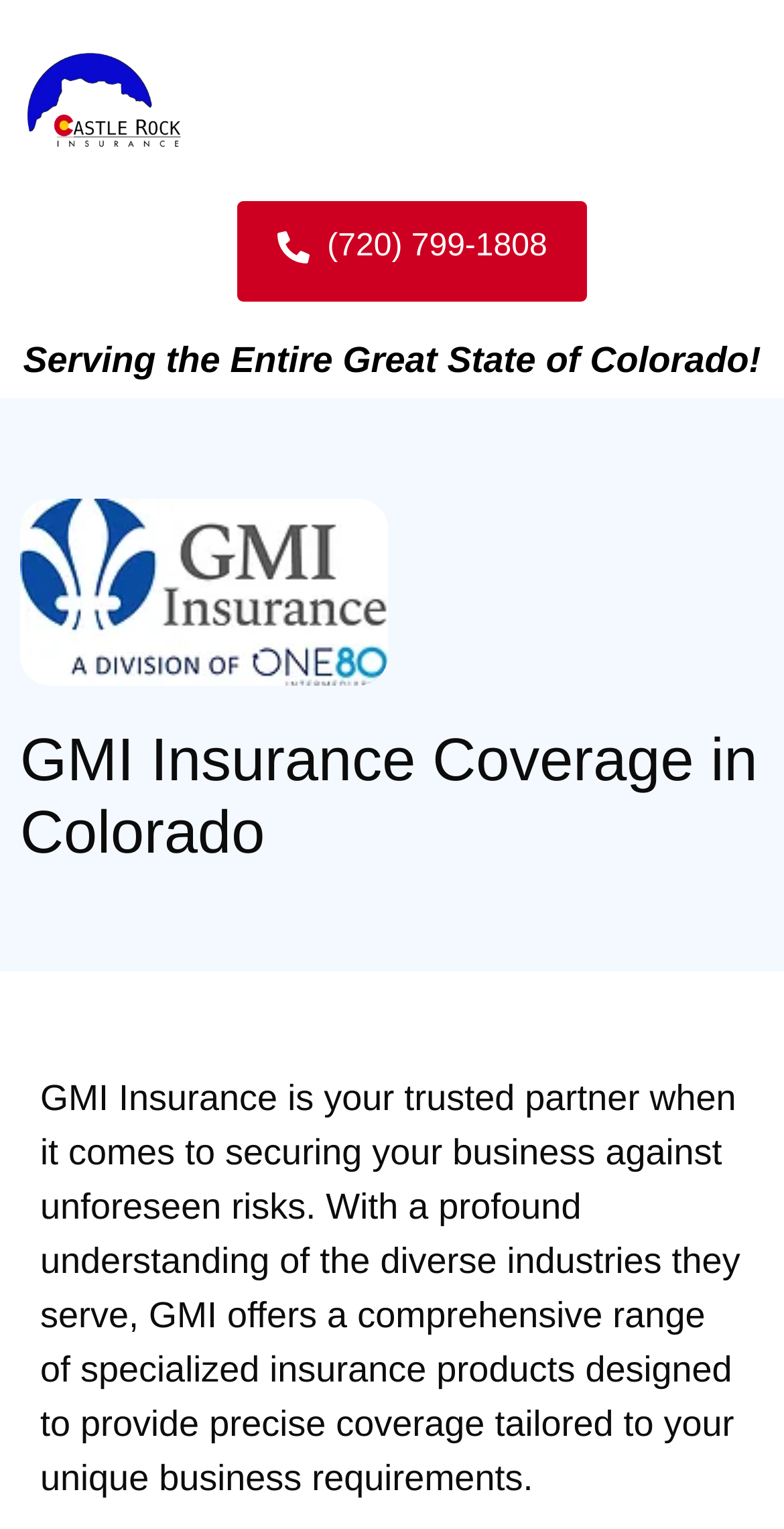Please find and generate the text of the main heading on the webpage.

Serving the Entire Great State of Colorado!